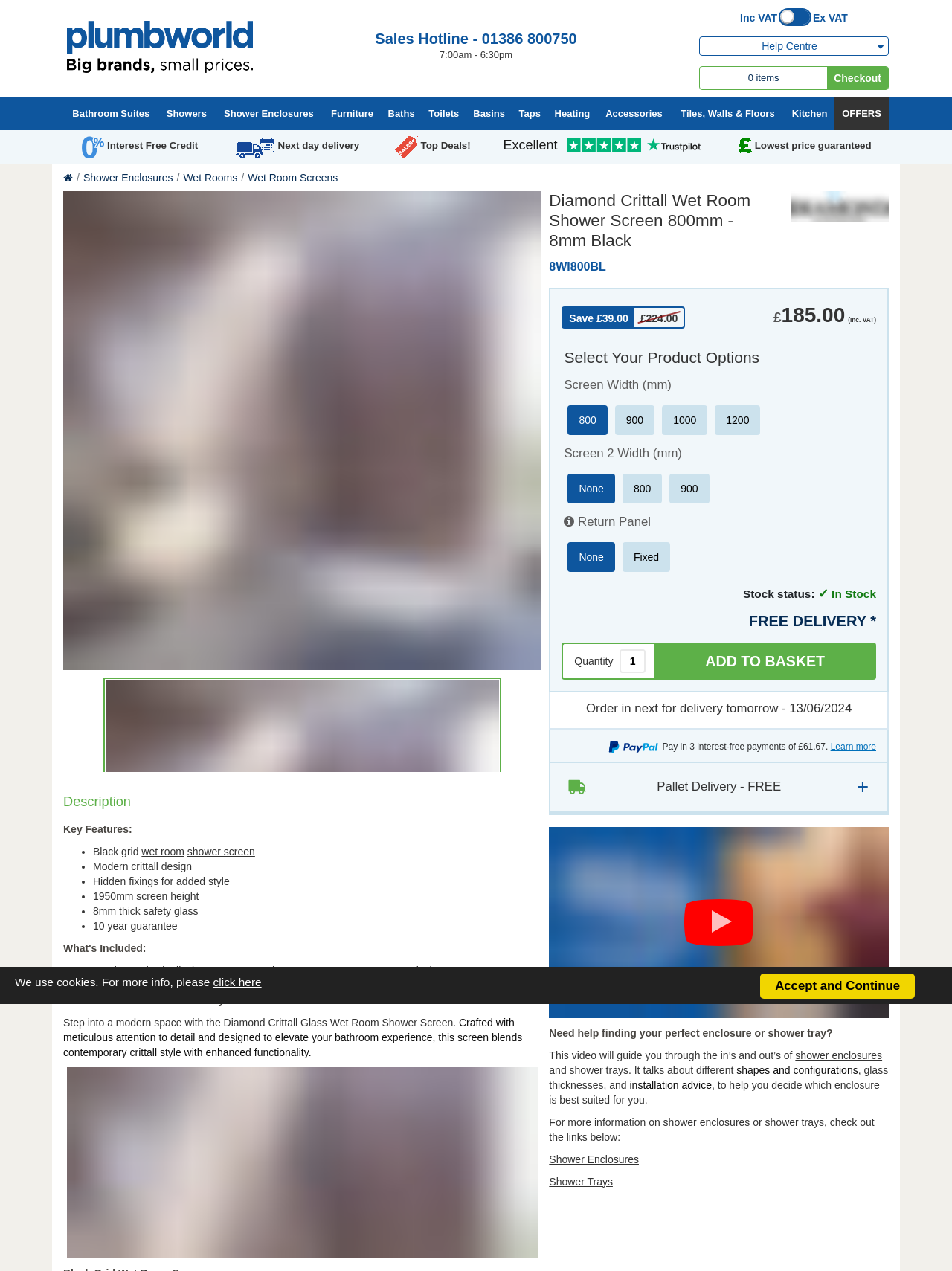Utilize the details in the image to thoroughly answer the following question: What is the price of the product excluding VAT?

The webpage displays the price of the product as '£224.00' with a note 'Save £39.00', which suggests that the price excluding VAT is £185.00.